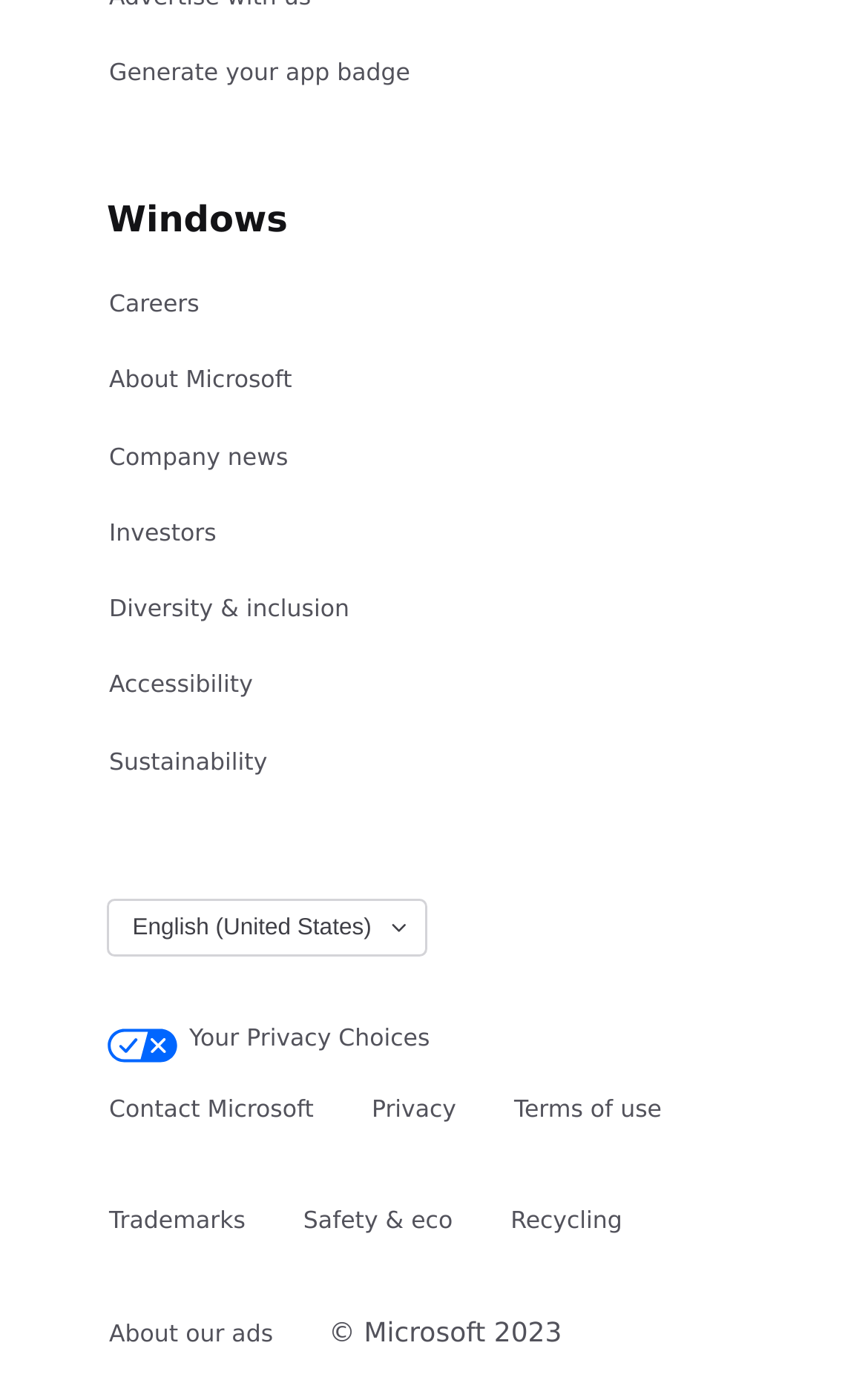Please find the bounding box for the UI component described as follows: "GALLERY 400".

None